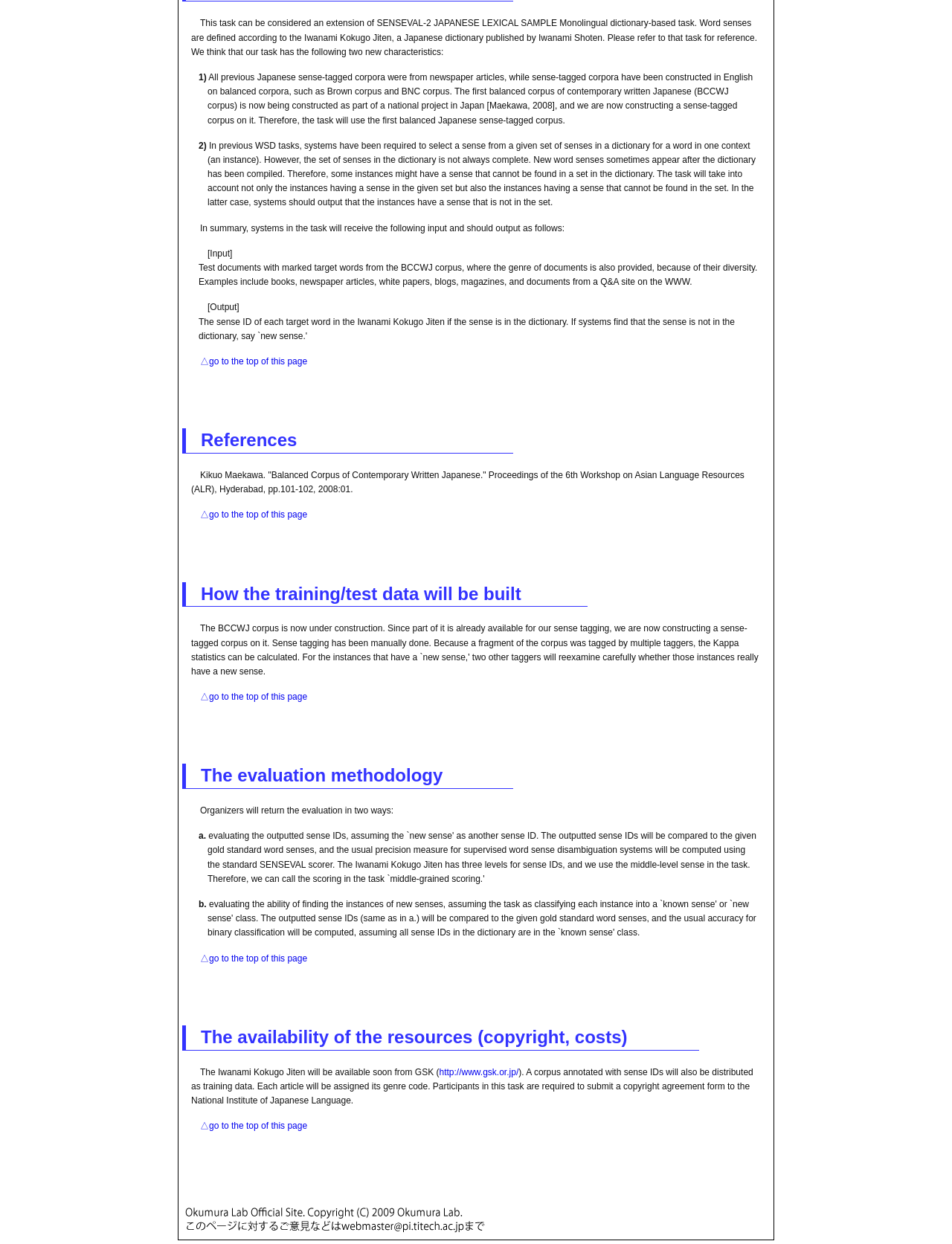What is the name of the corpus being constructed in Japan?
Could you please answer the question thoroughly and with as much detail as possible?

The answer can be found in the StaticText element with the text 'The first balanced corpus of contemporary written Japanese (BCCWJ corpus) is now being constructed as part of a national project in Japan [Maekawa, 2008].' This indicates that the BCCWJ corpus is the corpus being constructed in Japan.